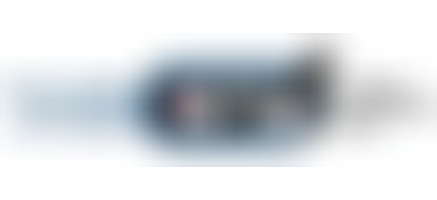Give a one-word or short phrase answer to the question: 
What topic do the educational resources focus on?

Sexually transmitted infections